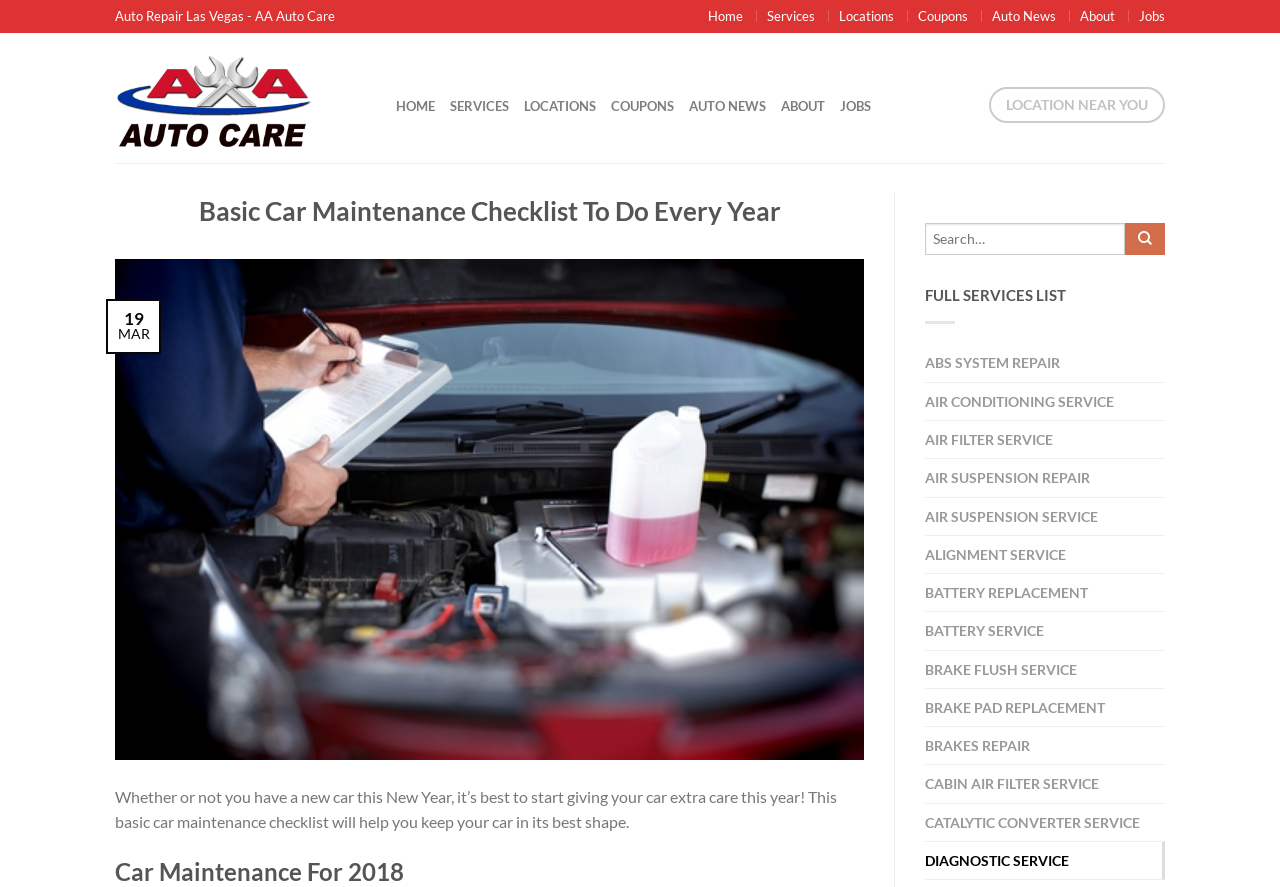What is the date mentioned in the text?
Using the image as a reference, answer with just one word or a short phrase.

19 MAR